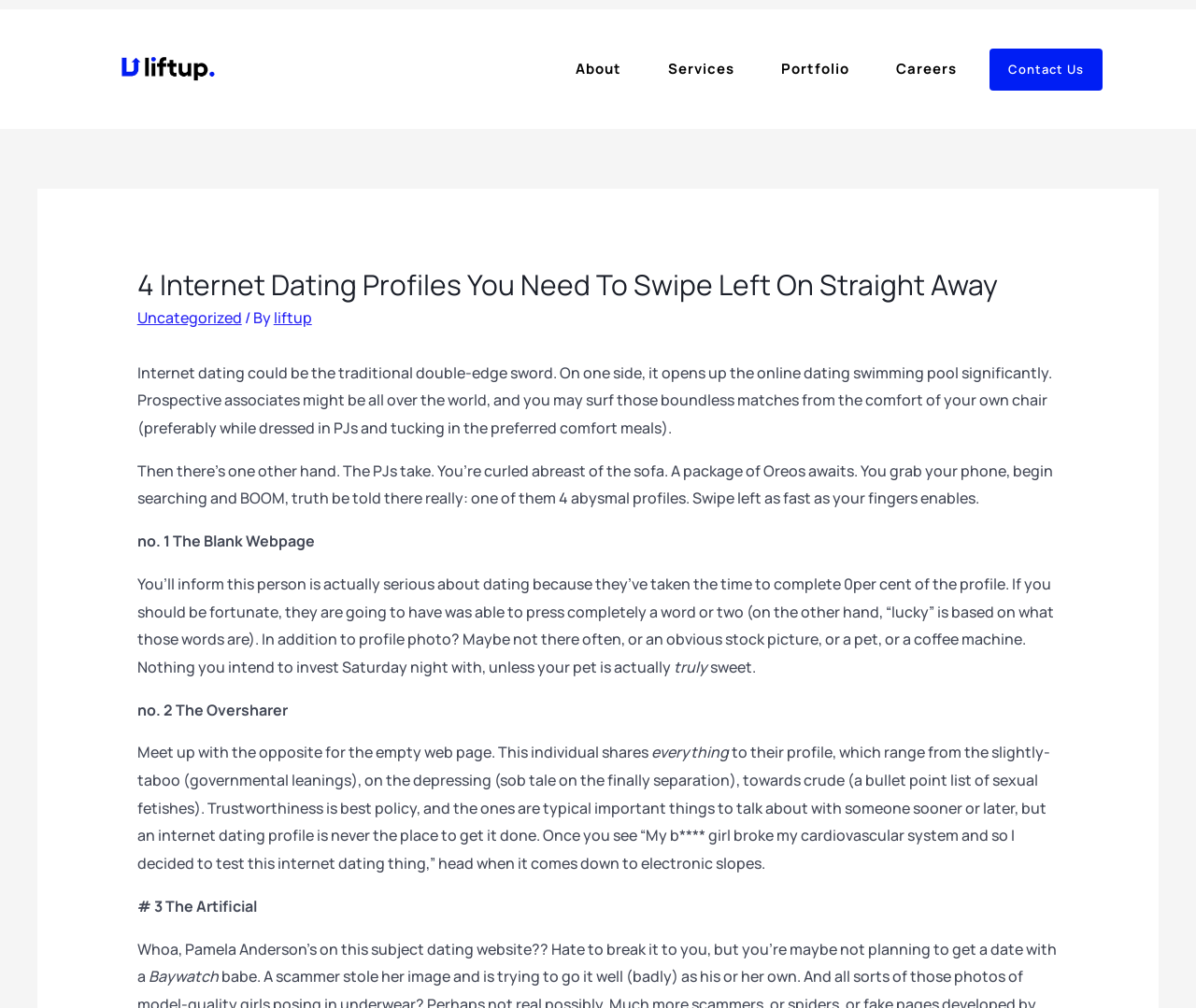What is the purpose of the webpage?
Based on the visual, give a brief answer using one word or a short phrase.

To advise on bad dating profiles